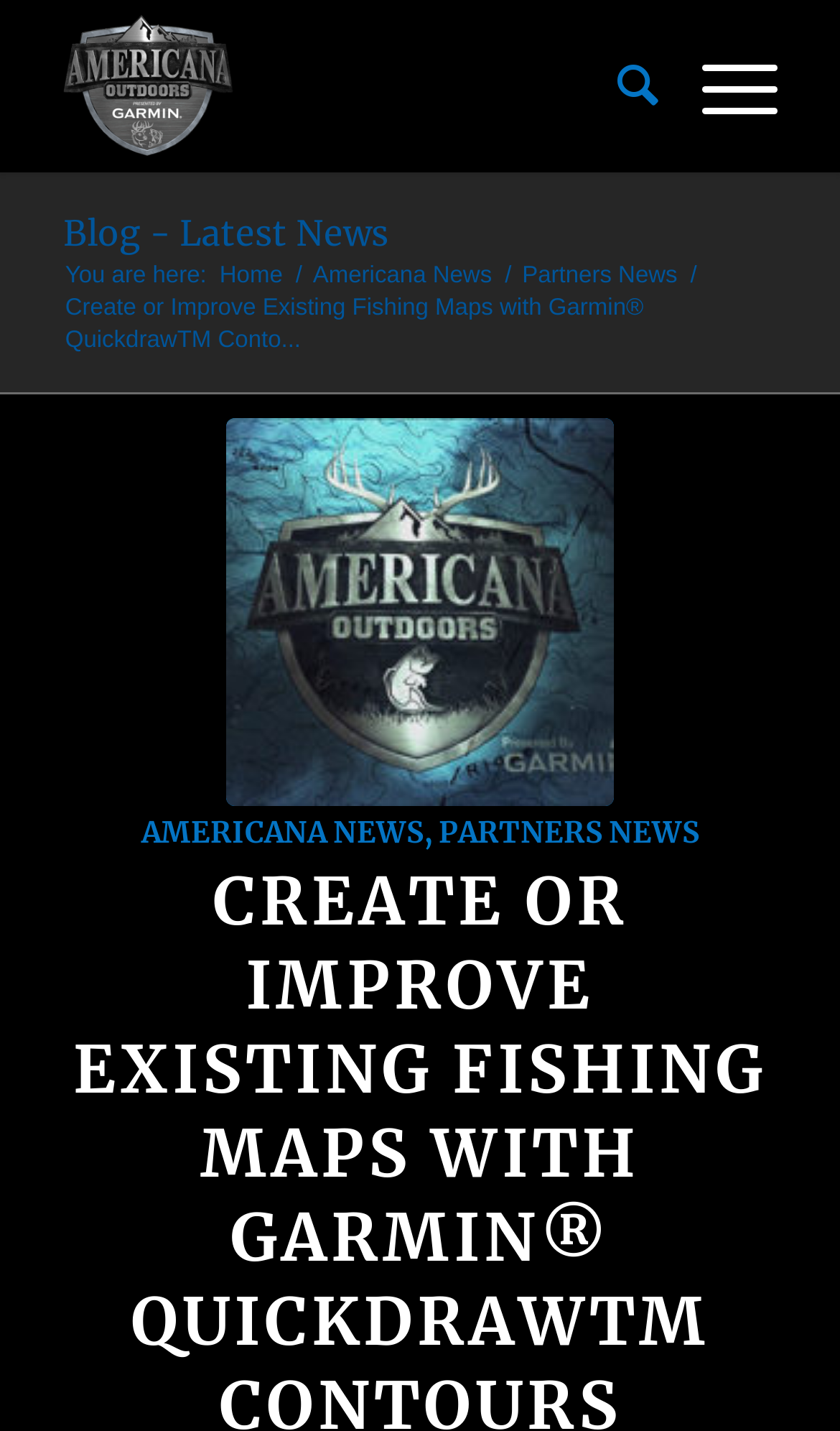Using the element description: "Search", determine the bounding box coordinates. The coordinates should be in the format [left, top, right, bottom], with values between 0 and 1.

[0.684, 0.0, 0.784, 0.12]